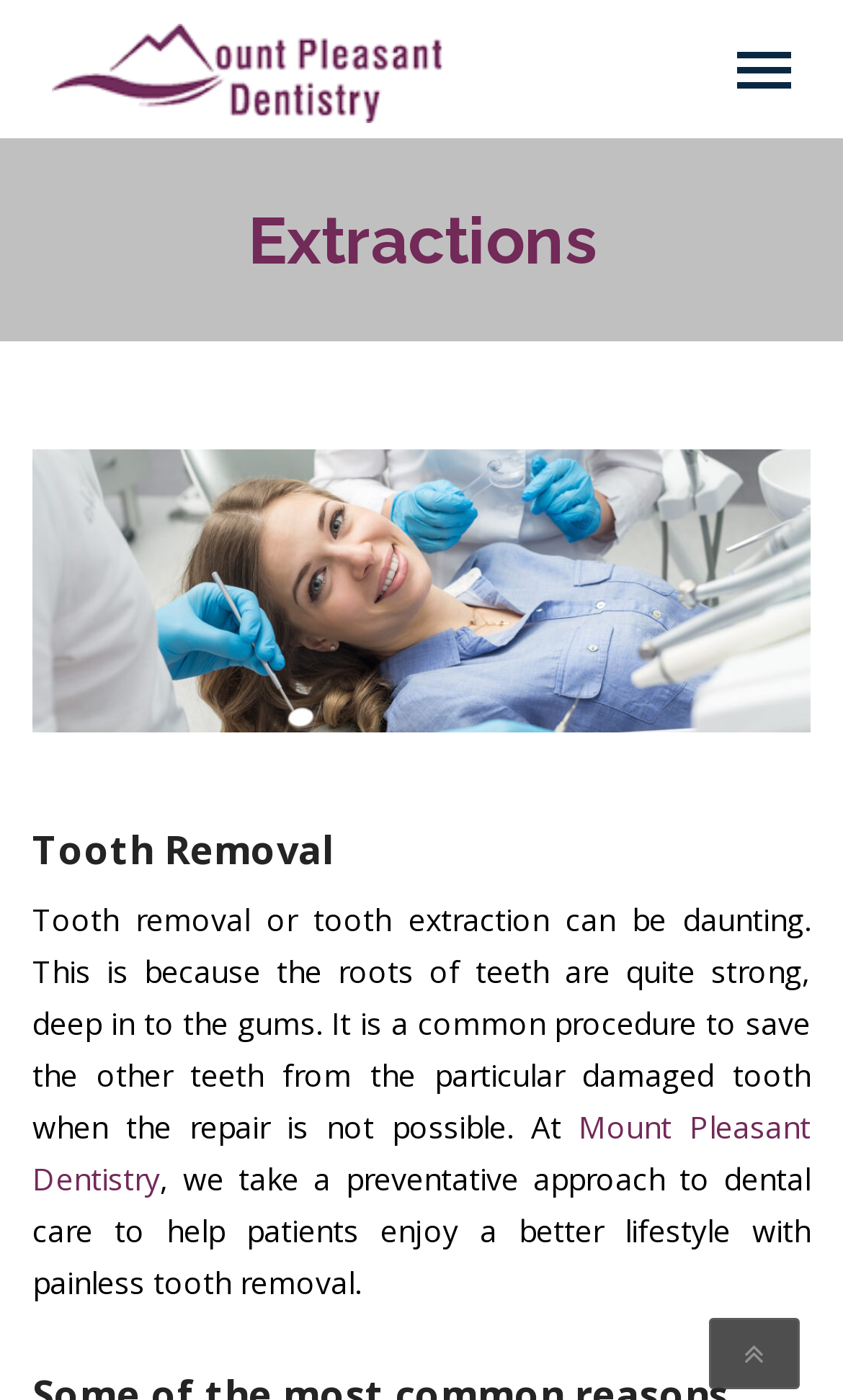What is the name of the dental clinic?
Please analyze the image and answer the question with as much detail as possible.

The name of the dental clinic can be inferred from the link and image at the top of the webpage, which both have the text 'Mount Pleasant Dental Clinic'.